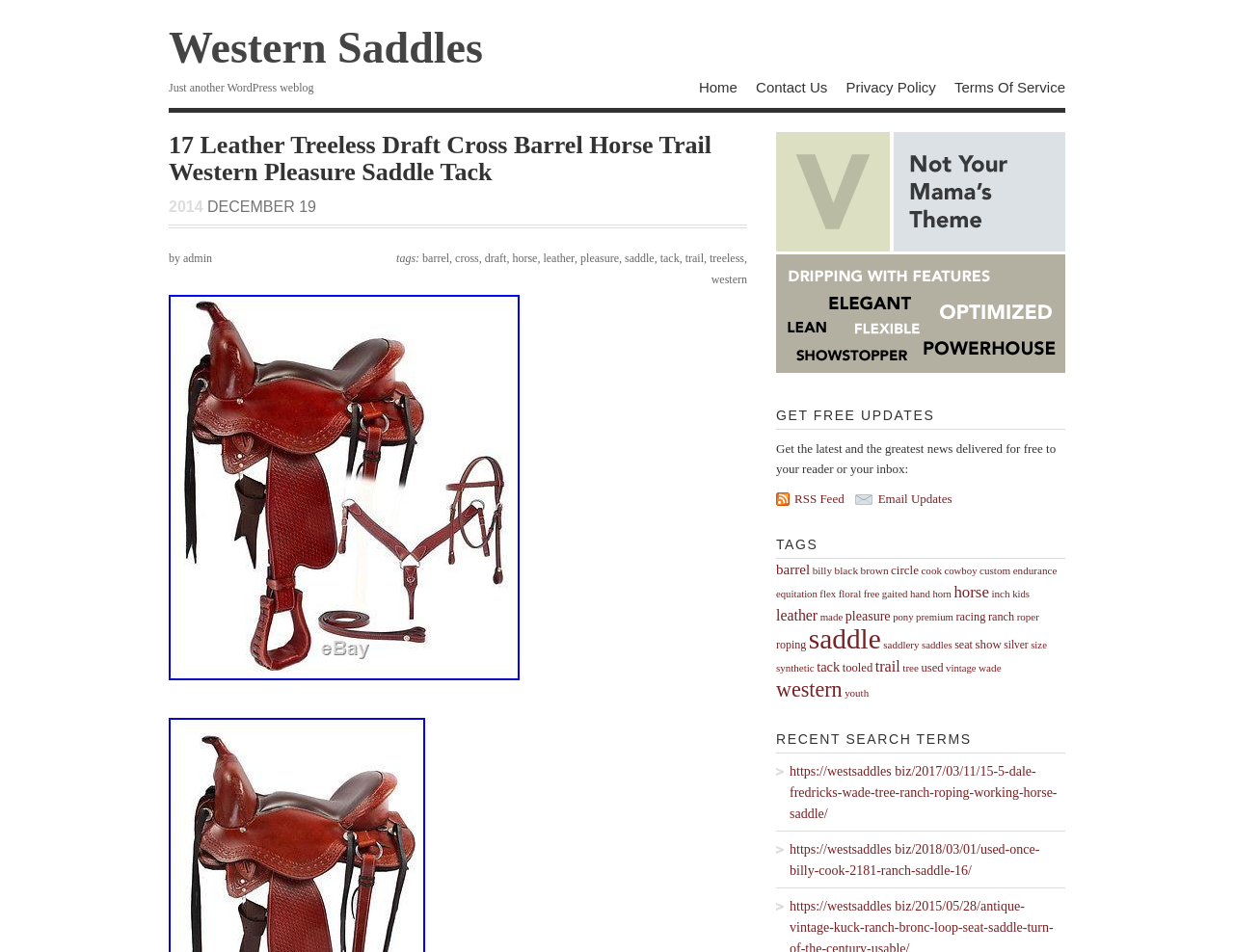Please give the bounding box coordinates of the area that should be clicked to fulfill the following instruction: "Click on the 'barrel' tag". The coordinates should be in the format of four float numbers from 0 to 1, i.e., [left, top, right, bottom].

[0.342, 0.264, 0.364, 0.278]